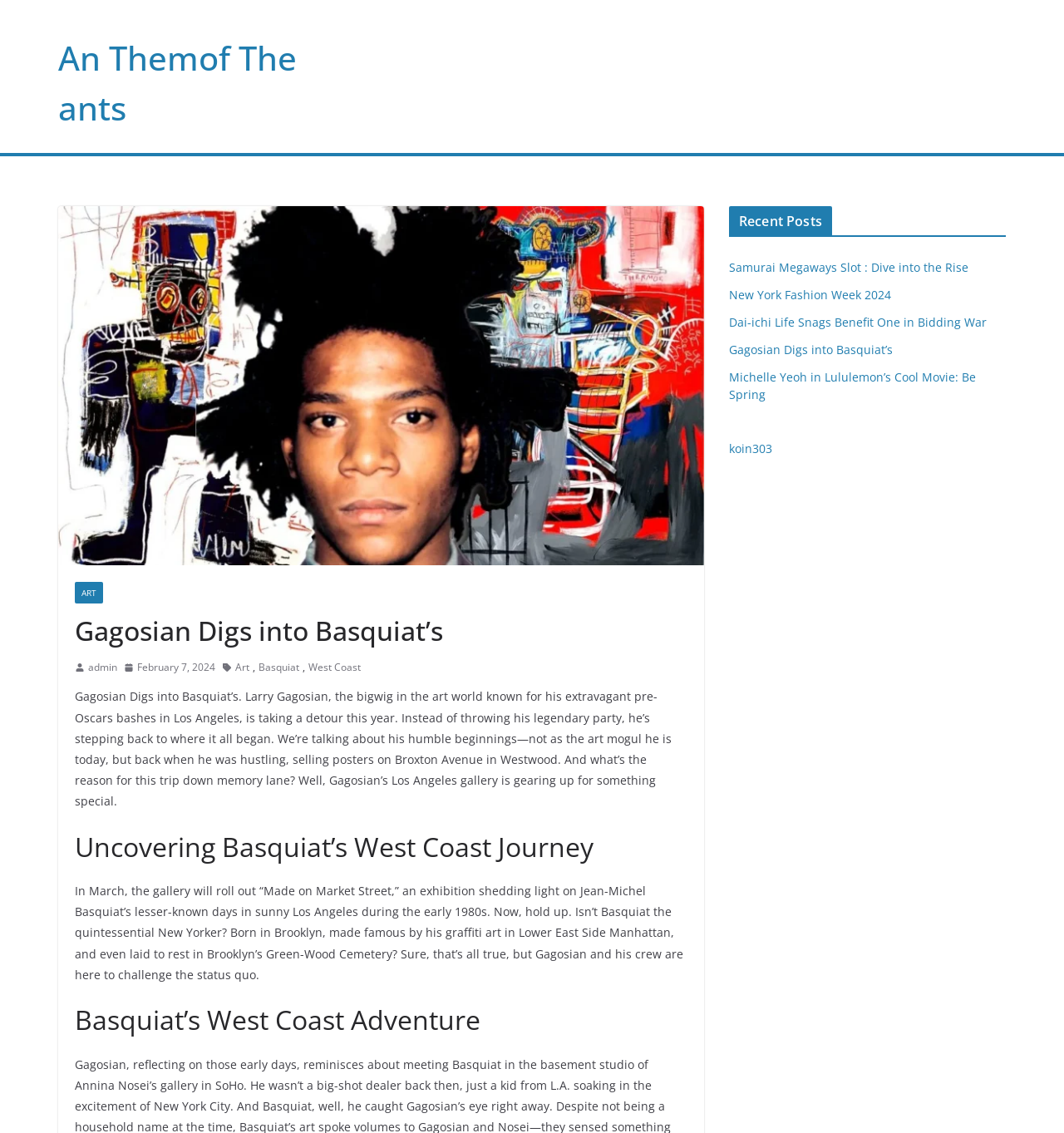Please specify the bounding box coordinates of the clickable region to carry out the following instruction: "Click on the link to read about Basquiat’s West Coast Journey". The coordinates should be four float numbers between 0 and 1, in the format [left, top, right, bottom].

[0.07, 0.732, 0.646, 0.762]